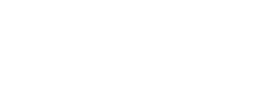What is the purpose of the icon in the image?
Could you answer the question in a detailed manner, providing as much information as possible?

The caption suggests that the icon in the image complements the main theme of the article by illustrating the practicality and thoughtfulness that characterize the habits of the rich. This implies that the icon serves as a visual representation of the article's topic, inviting readers to delve deeper into the frugal practices of wealthy individuals.